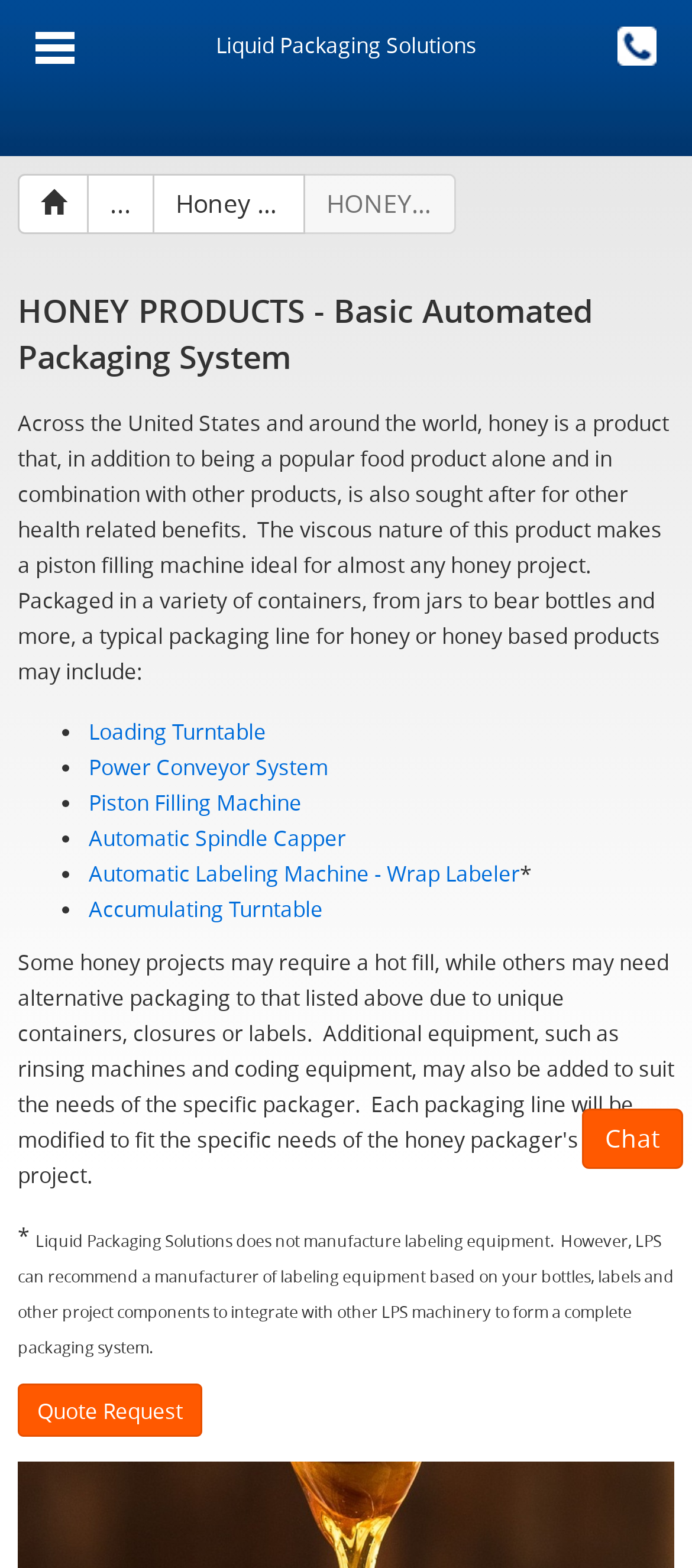Locate the bounding box coordinates of the clickable region to complete the following instruction: "Navigate to the Honey & Honey Products page."

[0.221, 0.111, 0.441, 0.149]